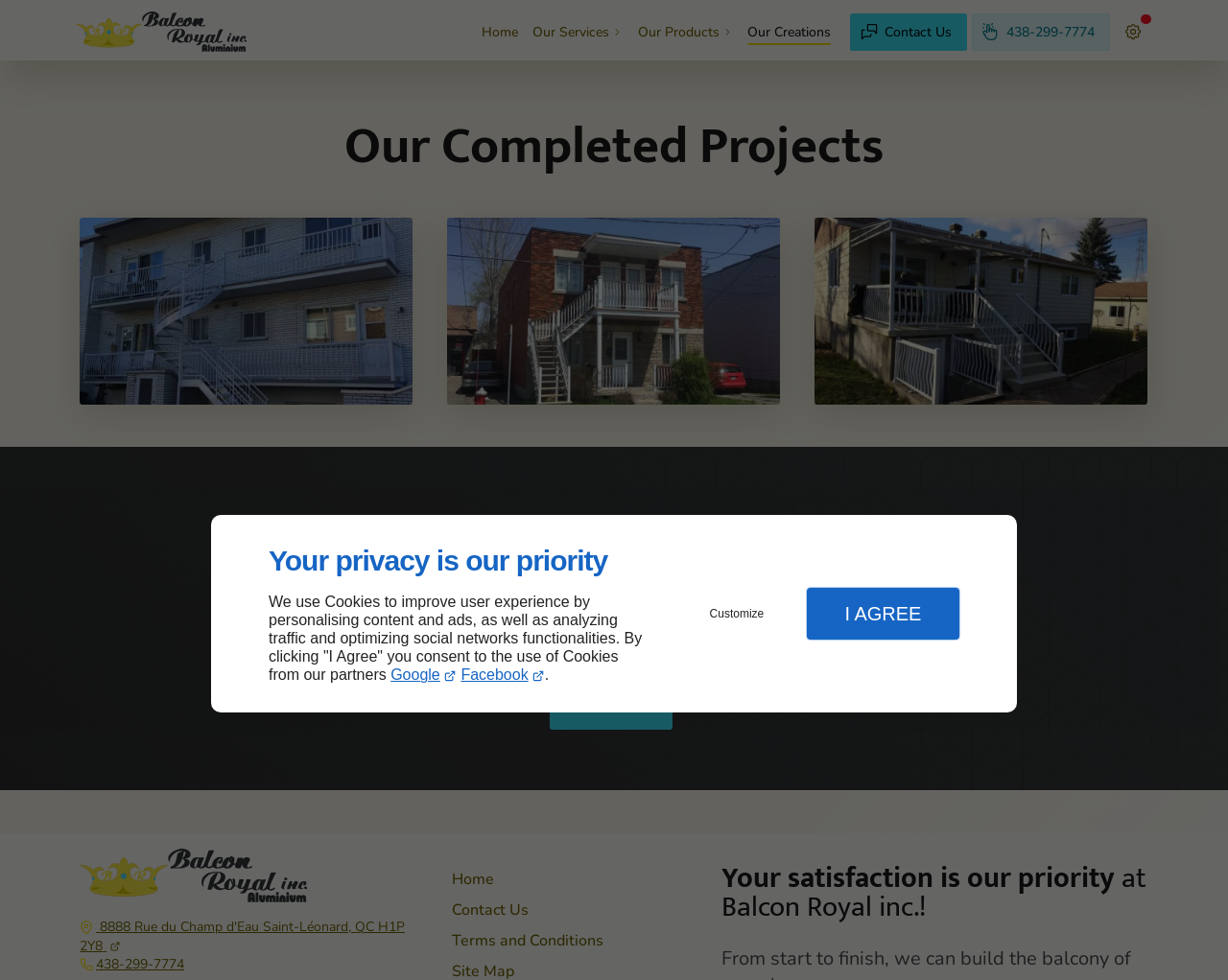Please identify and generate the text content of the webpage's main heading.

Our Completed Projects